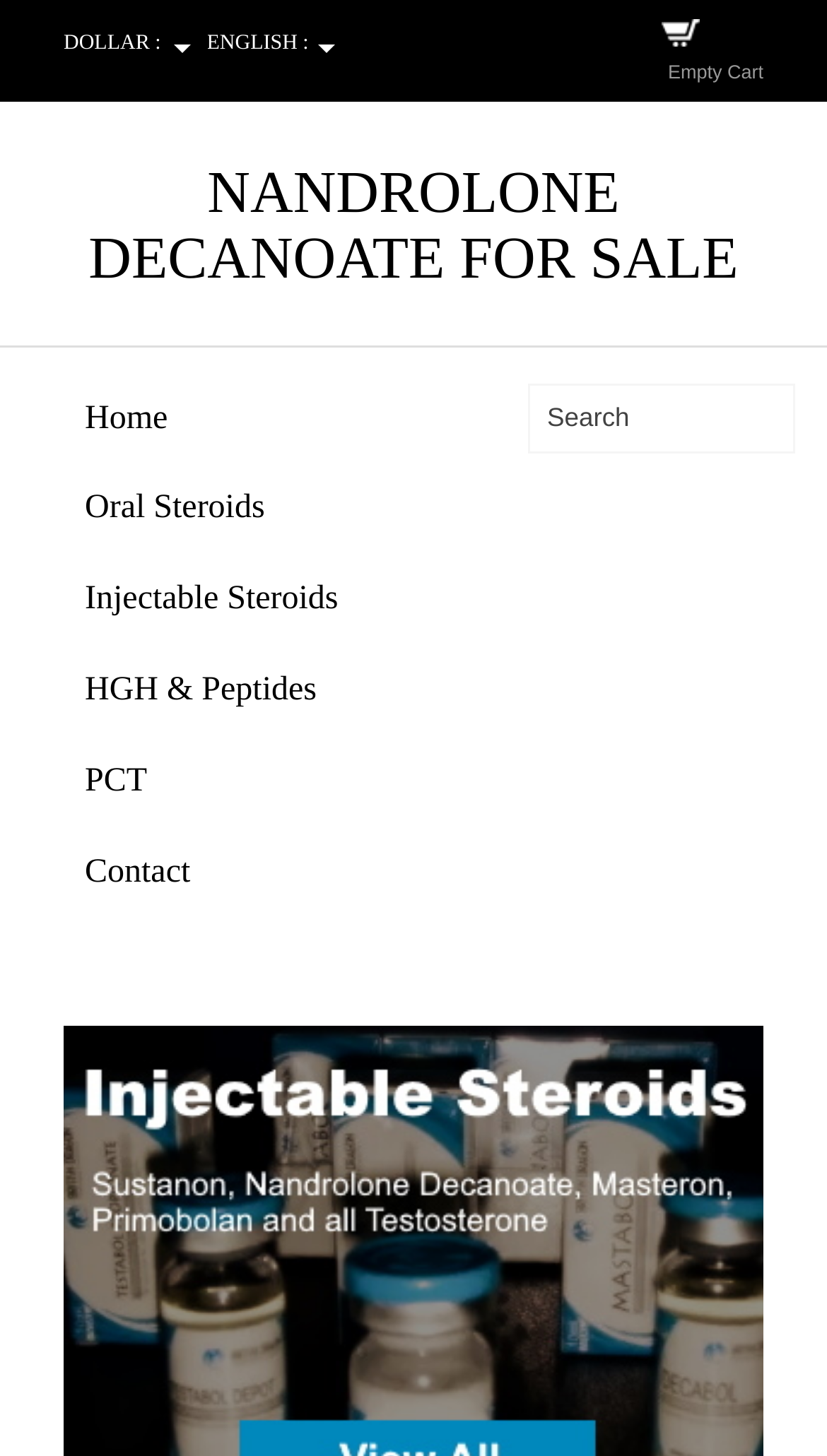Show the bounding box coordinates of the region that should be clicked to follow the instruction: "Search on the website."

None